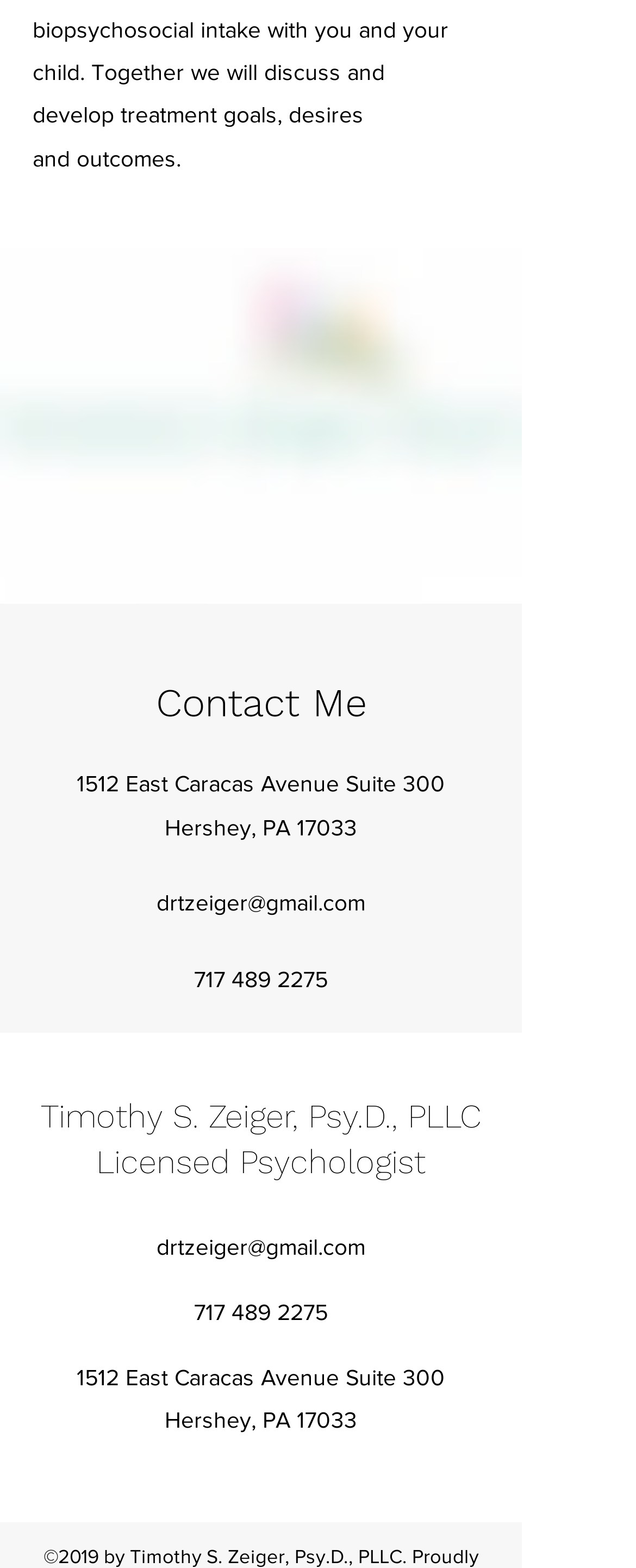Answer this question in one word or a short phrase: What is the psychologist's office address?

1512 East Caracas Avenue Suite 300, Hershey, PA 17033